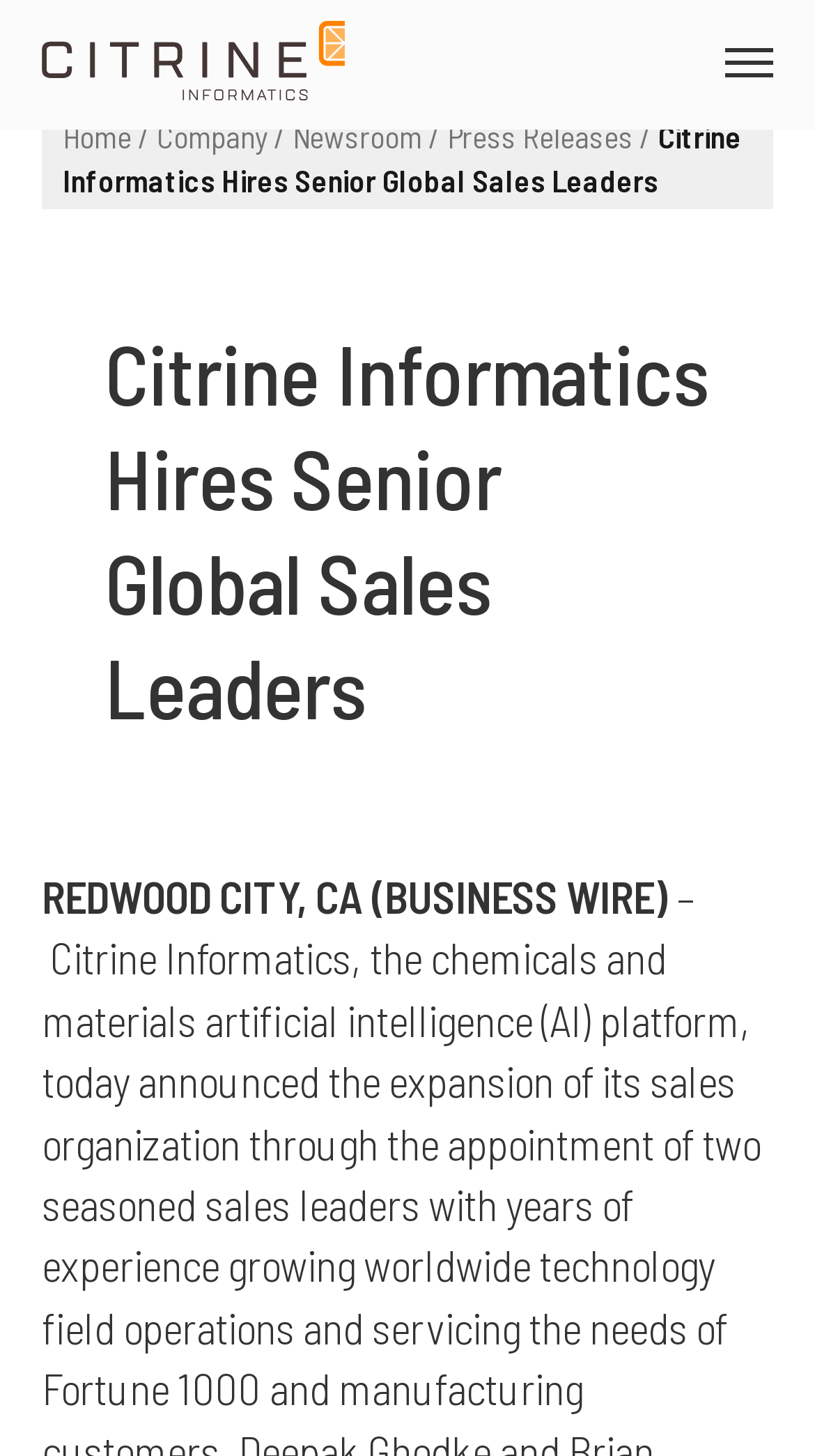What is the location mentioned in the article?
Please respond to the question thoroughly and include all relevant details.

I found the location mentioned in the article by reading the text under the main heading, which says 'REDWOOD CITY, CA (BUSINESS WIRE)'.